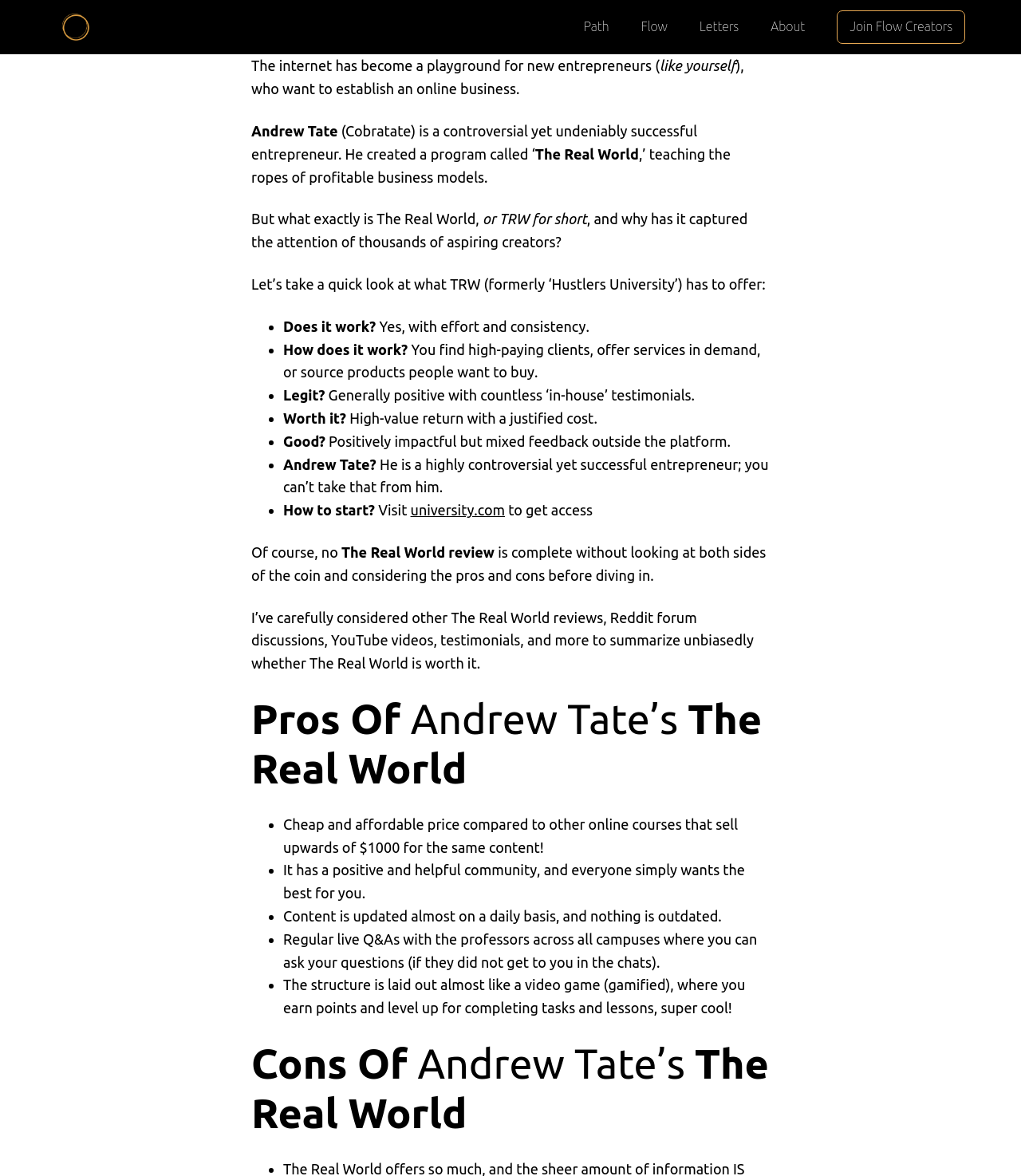Illustrate the webpage with a detailed description.

This webpage is a review of Andrew Tate's online education platform, The Real World. At the top of the page, there is a navigation menu with links to different sections, including "Path", "Flow", "Letters", "About", and "Join Flow Creators". Below the navigation menu, there is a brief introduction to the topic, followed by a section that provides an overview of Andrew Tate and his program, The Real World.

The main content of the page is divided into two sections: "What is The Real World?" and "The Real World Review". The first section provides a brief description of The Real World program, including its purpose and what it offers. The second section is a review of the program, which includes a list of pros and cons.

The review section is organized into a series of bullet points, each addressing a specific question about The Real World, such as "Does it work?", "How does it work?", "Is it legit?", and "Is it worth it?". Each bullet point includes a brief answer to the question, along with some additional information or explanation.

Below the review section, there are two headings: "Pros Of Andrew Tate's The Real World" and "Cons Of Andrew Tate's The Real World". The "Pros" section lists several advantages of the program, including its affordable price, positive and helpful community, regularly updated content, and gamified structure. The "Cons" section is not populated with any content, suggesting that the reviewer did not find any significant drawbacks to the program.

Throughout the page, there are several links and images, including a link to "university.com" and an image of Chris Starkhagen. The overall layout of the page is clean and easy to follow, with clear headings and concise text.